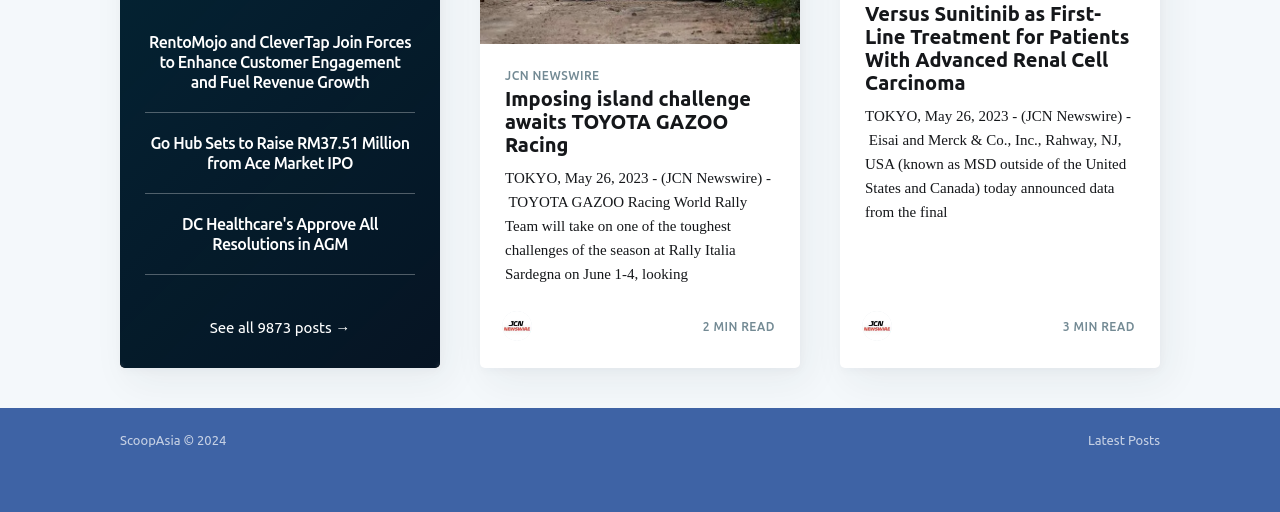Please identify the bounding box coordinates of the area that needs to be clicked to follow this instruction: "Read the article".

None